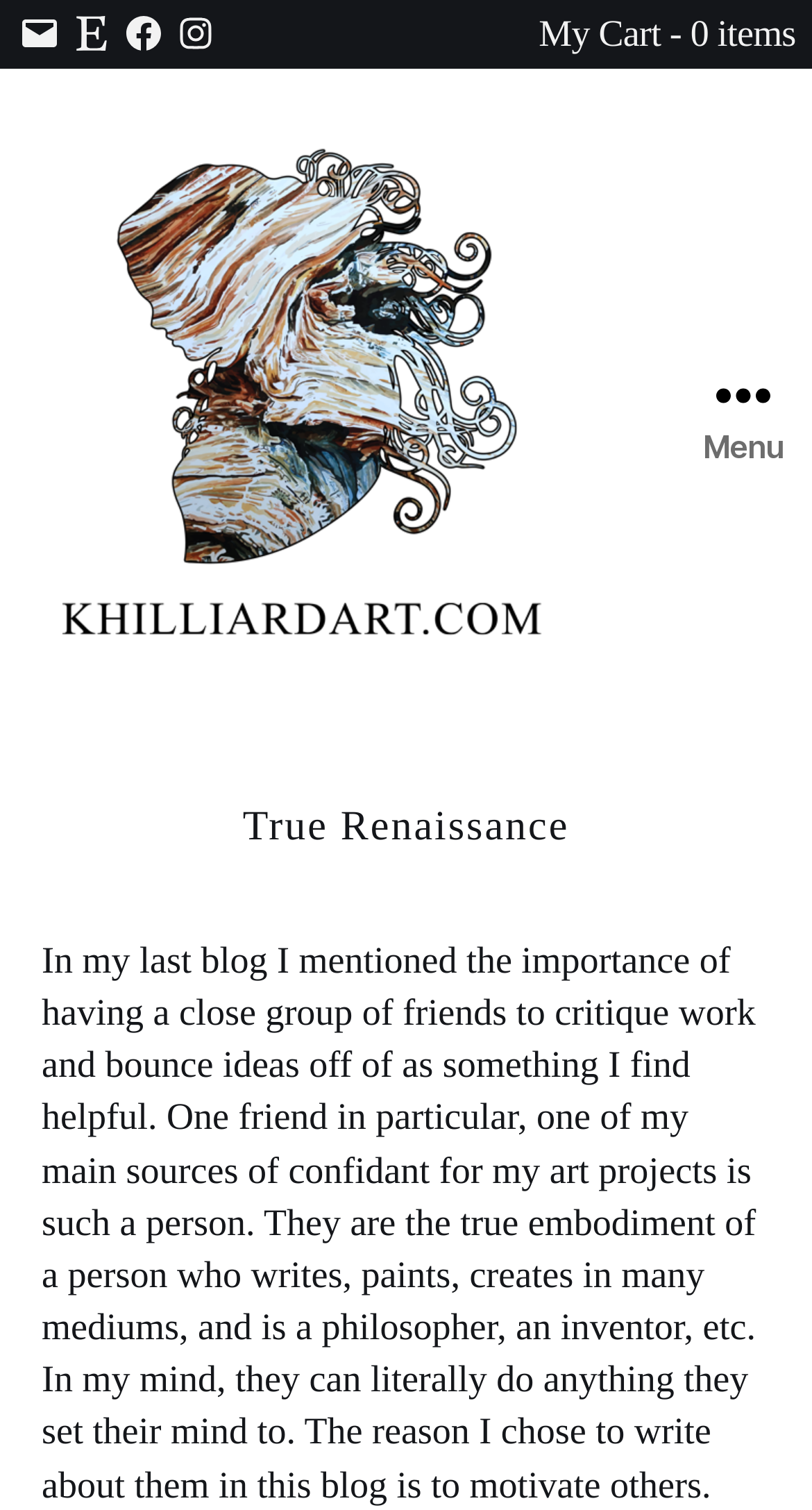Answer in one word or a short phrase: 
What is the text on the top-left social link?

Contact